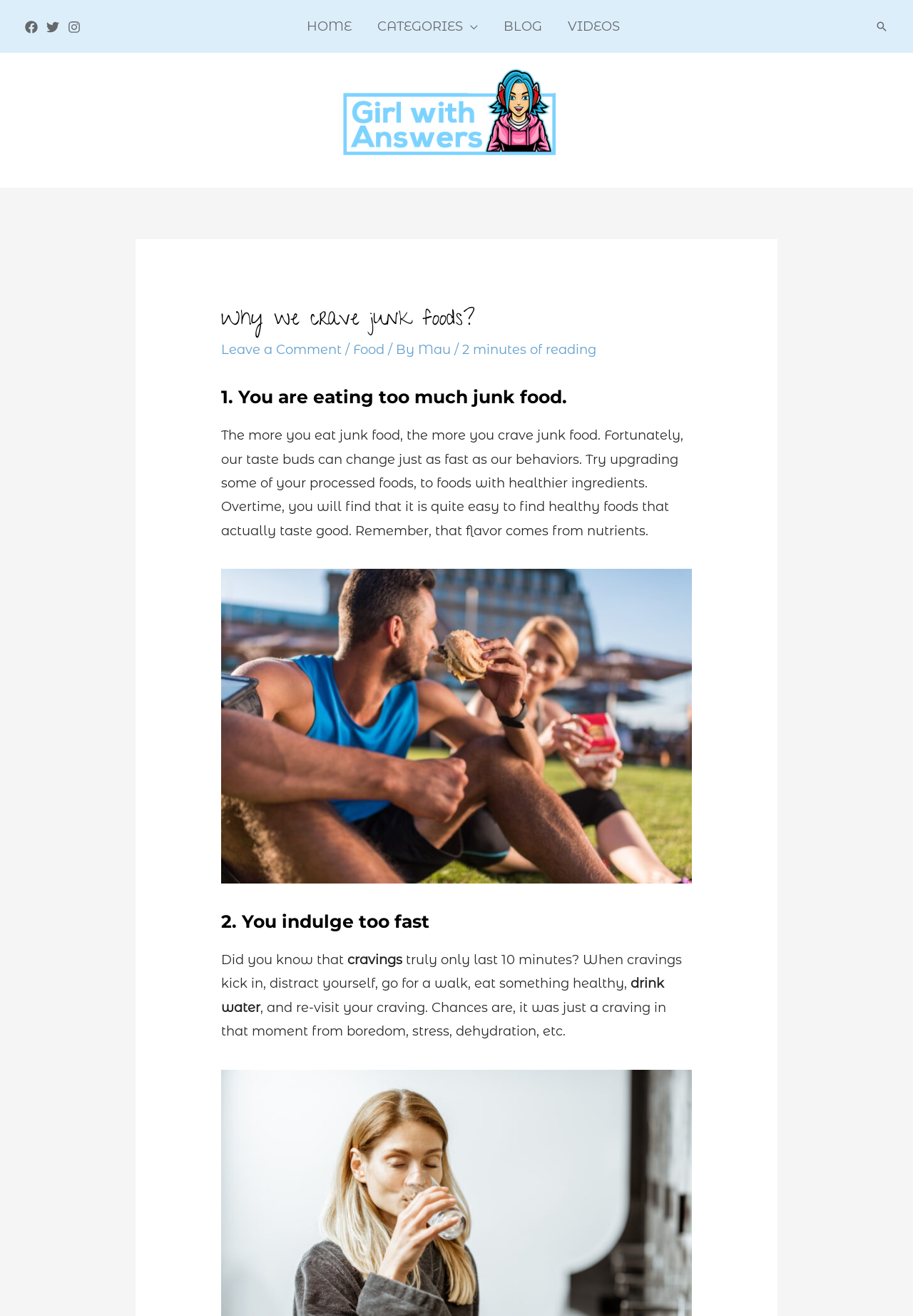Generate a comprehensive description of the contents of the webpage.

The webpage is about the topic "Why we crave junk foods?" by GirlWithAnswers. At the top left corner, there are three social media links, Facebook, Twitter, and Instagram, each accompanied by an image. 

Below these social media links, there is a navigation menu with links to HOME, CATEGORIES, BLOG, and VIDEOS. The CATEGORIES link has a menu toggle icon next to it. 

On the top right corner, there is a search icon link. Below it, there is a link to the website's logo, GirlWithAnswers, which is accompanied by an image.

The main content of the webpage is divided into sections. The first section has a heading "Why we crave junk foods?" followed by a link to leave a comment, and information about the author and the category of the article, which is "Food". 

The article is then divided into two sections, each with a heading. The first section explains how eating too much junk food can lead to cravings, and suggests upgrading to healthier foods. This section includes a paragraph of text and an image of an athletic sportswoman and sportsman eating junk food.

The second section explains how indulging too fast can lead to cravings, and suggests ways to distract oneself from cravings, such as going for a walk, eating something healthy, or drinking water. This section includes several paragraphs of text.